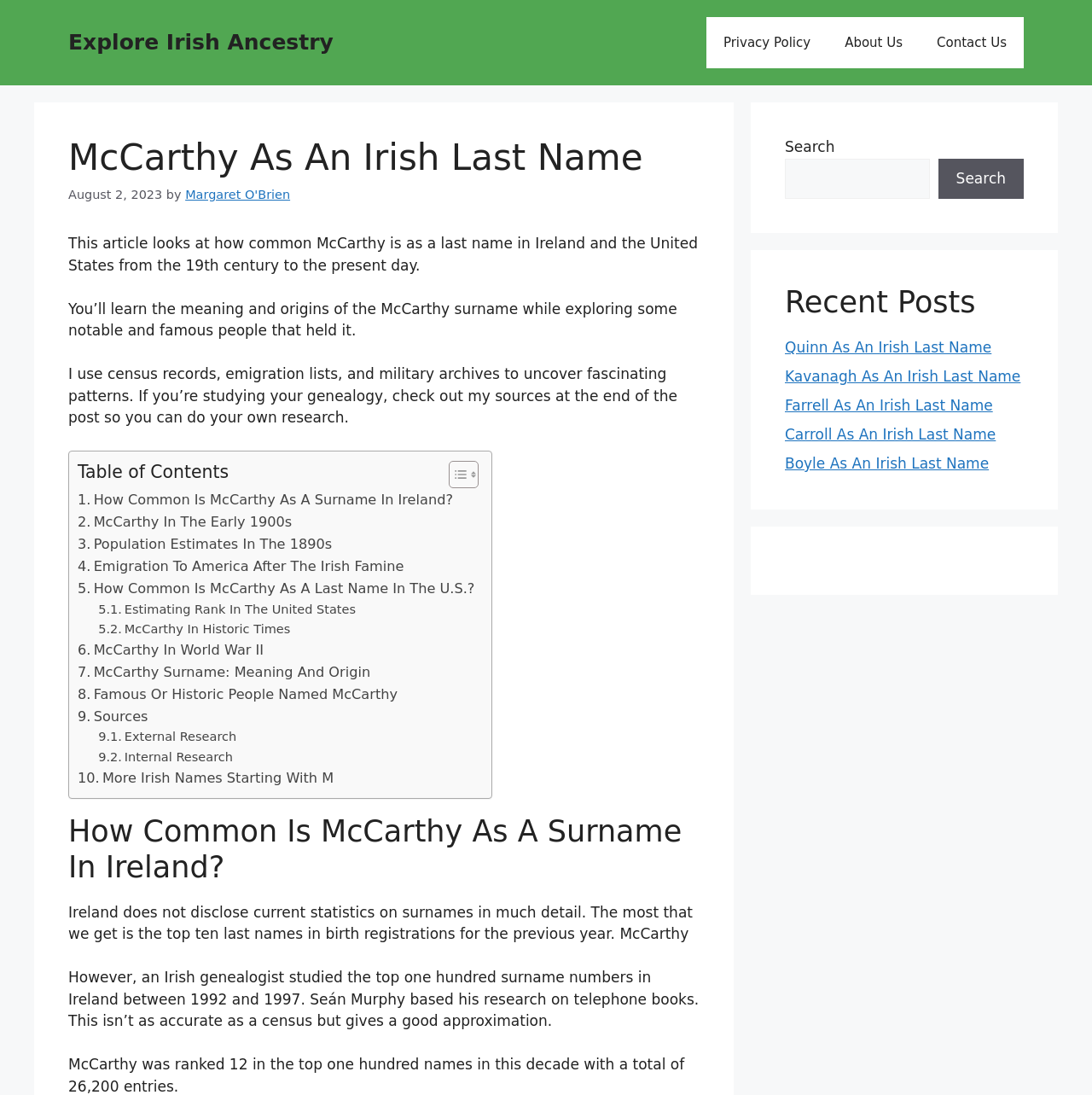Could you specify the bounding box coordinates for the clickable section to complete the following instruction: "Search for a specific term"?

[0.719, 0.145, 0.851, 0.182]